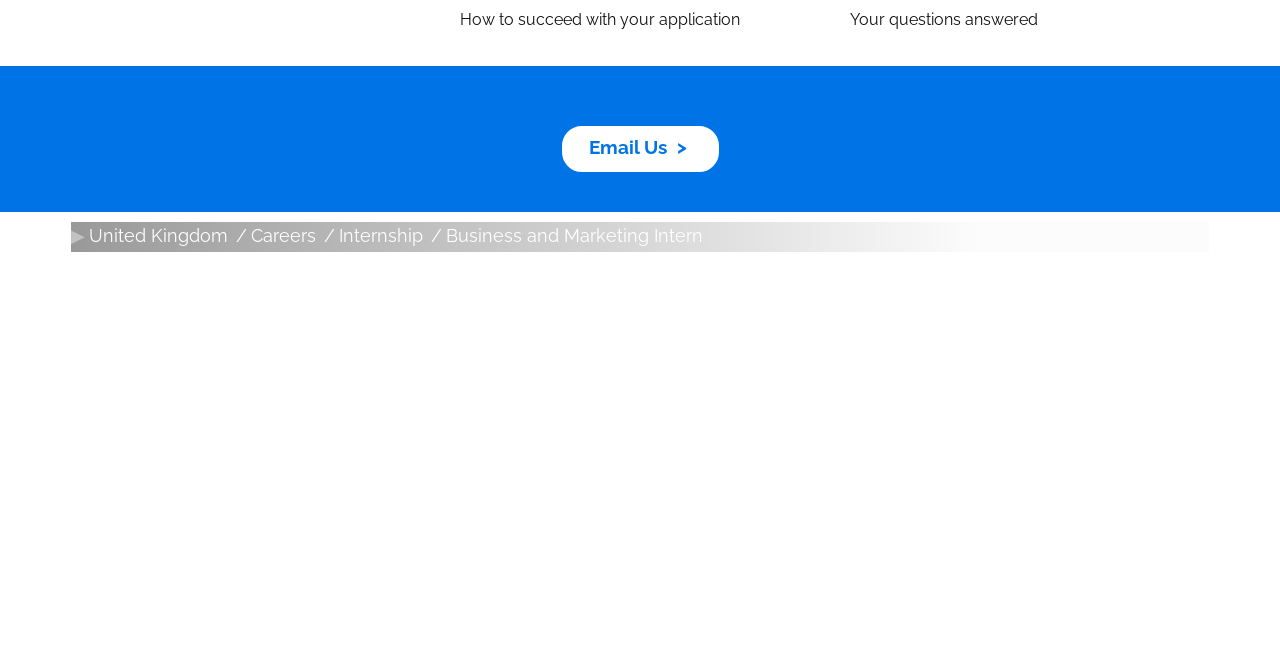Can you give a comprehensive explanation to the question given the content of the image?
What is the company's focus area?

I inferred the company's focus area by looking at the various links and headings on the webpage, such as 'Solutions', 'Industries', 'Artificial Intelligence', and 'Quantum Computing', which suggest that the company is focused on technology.